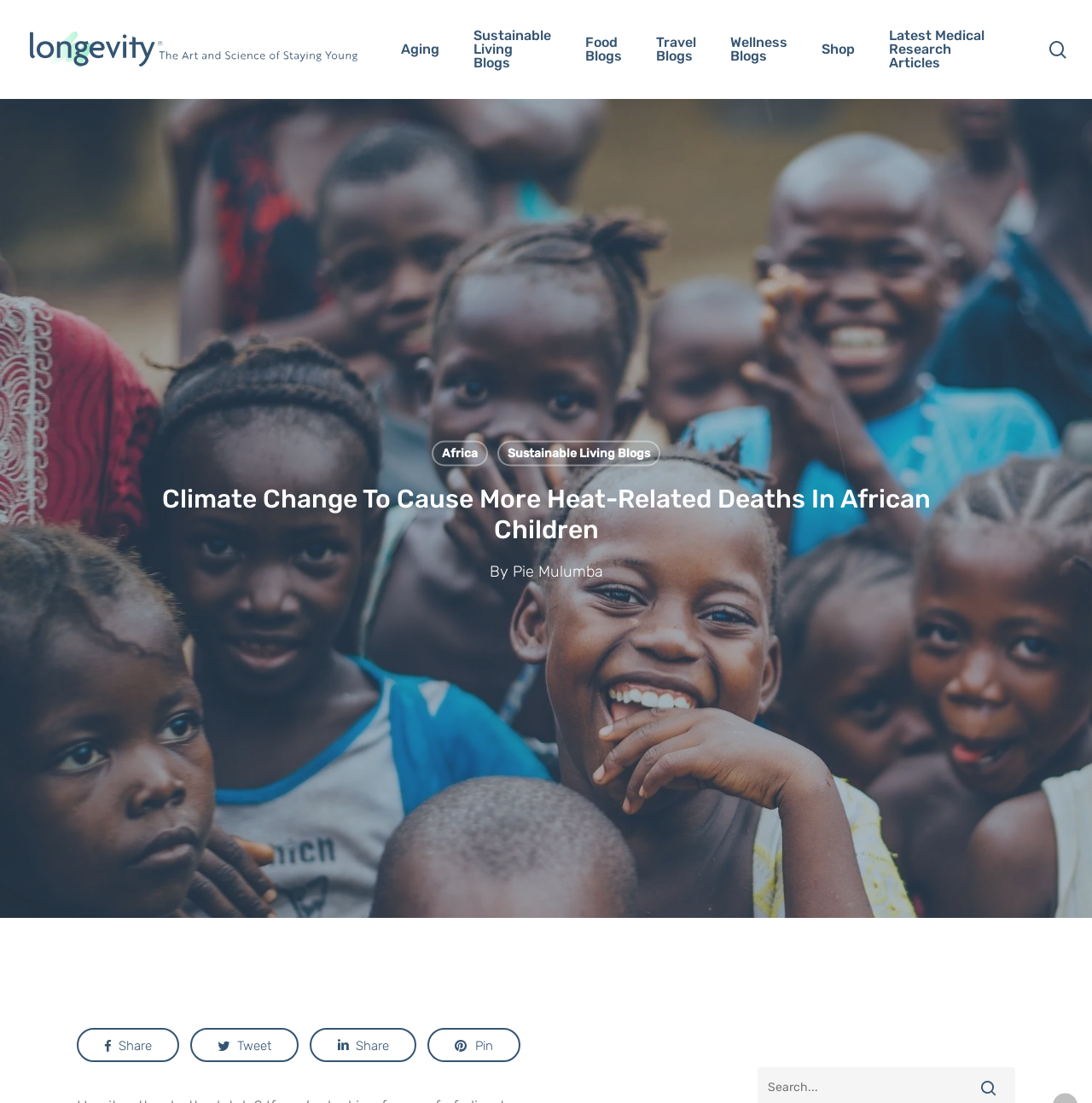Identify the bounding box for the UI element described as: "search". Ensure the coordinates are four float numbers between 0 and 1, formatted as [left, top, right, bottom].

[0.959, 0.037, 0.978, 0.053]